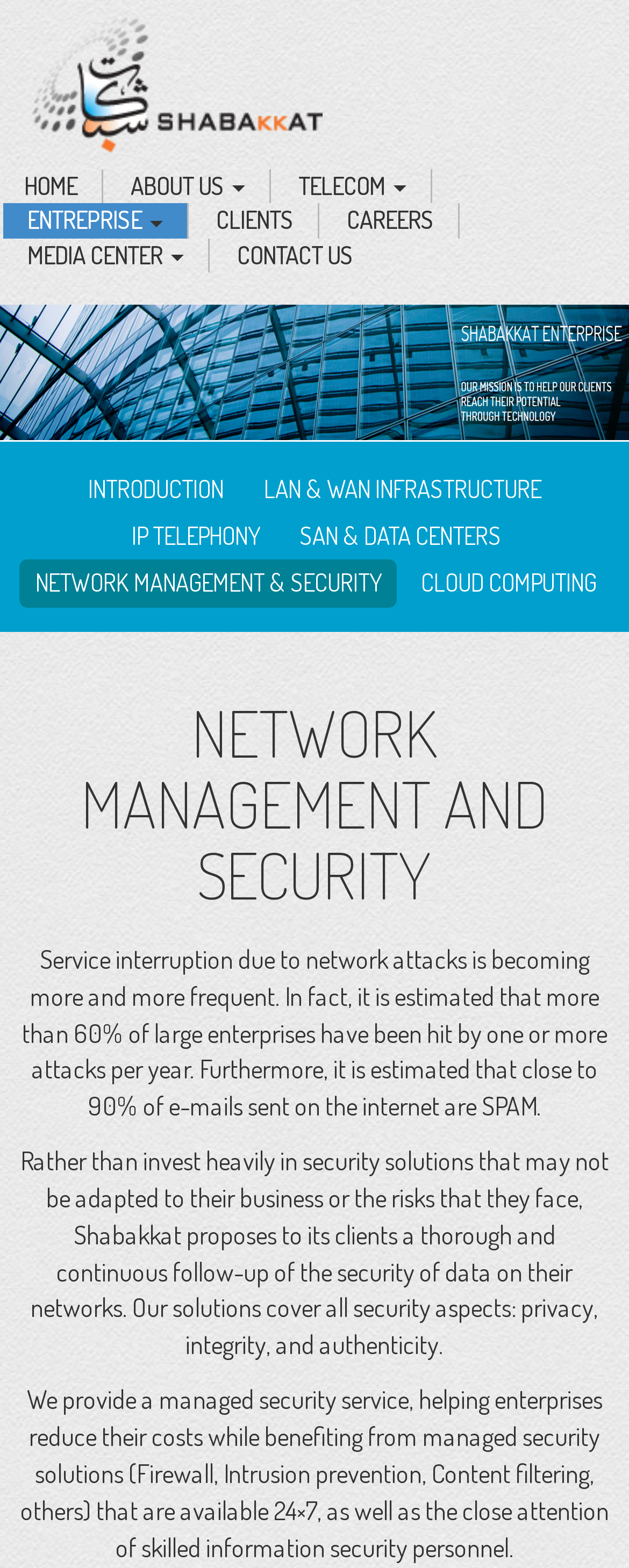What is the company's main business? Refer to the image and provide a one-word or short phrase answer.

Telecommunications